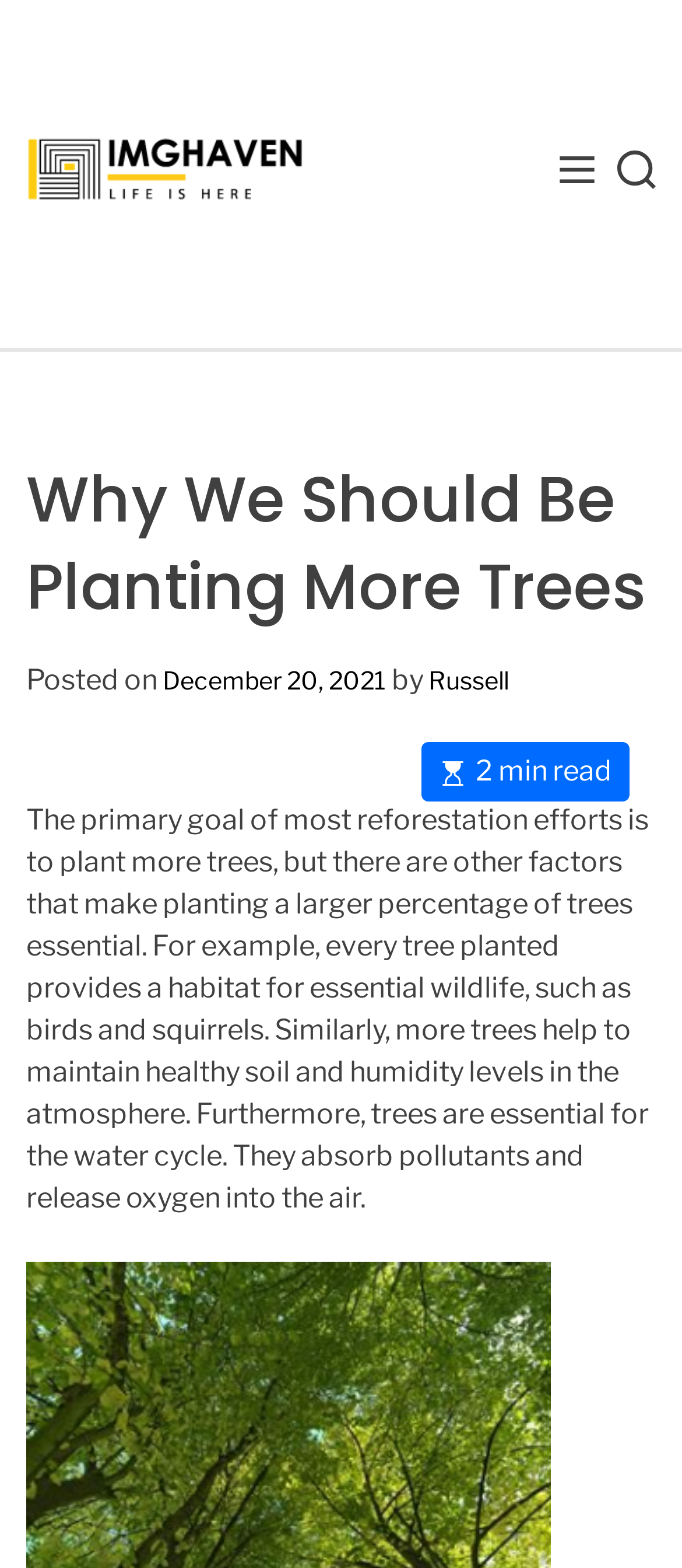What kind of wildlife is provided habitat by trees?
Could you please answer the question thoroughly and with as much detail as possible?

The type of wildlife provided habitat by trees can be found by reading the article content, which states that 'every tree planted provides a habitat for essential wildlife, such as birds and squirrels'.